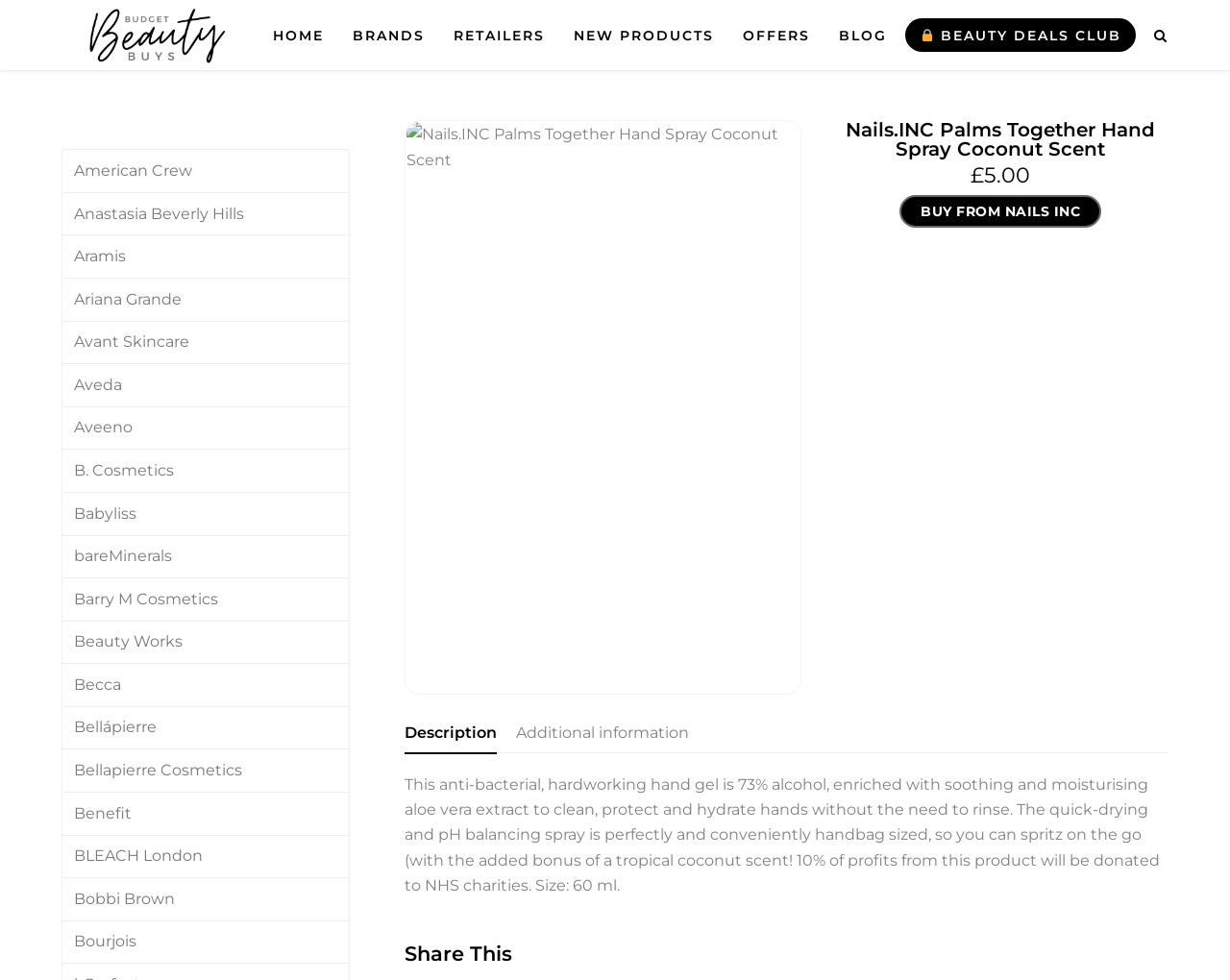Identify the bounding box coordinates of the region that needs to be clicked to carry out this instruction: "Check the 'OFFERS' page". Provide these coordinates as four float numbers ranging from 0 to 1, i.e., [left, top, right, bottom].

[0.592, 0.011, 0.67, 0.06]